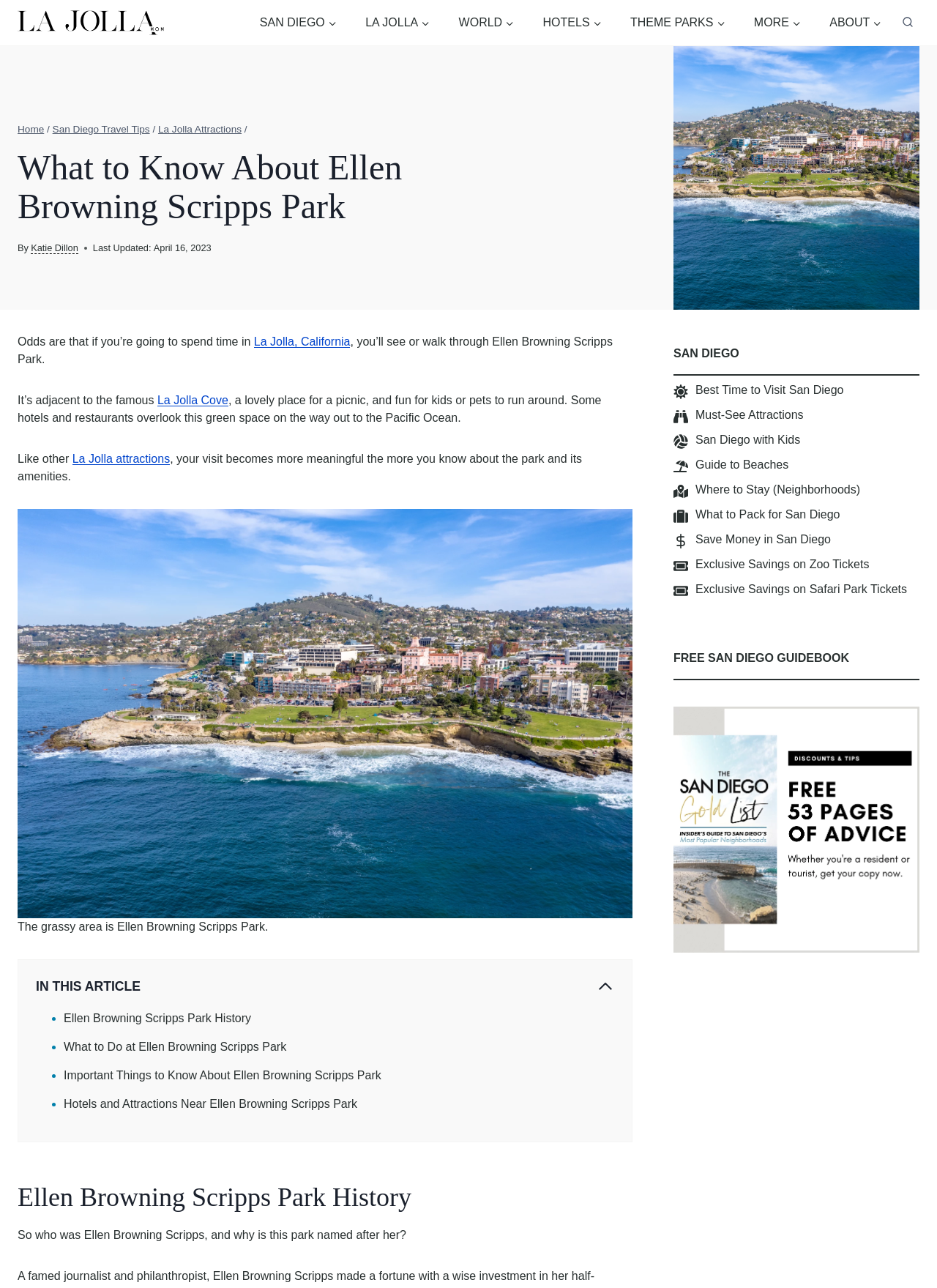Provide the bounding box coordinates of the HTML element this sentence describes: "THEME PARKSExpand". The bounding box coordinates consist of four float numbers between 0 and 1, i.e., [left, top, right, bottom].

[0.665, 0.005, 0.781, 0.03]